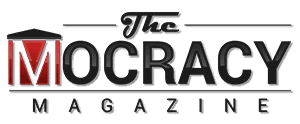What is the font style of 'MAGAZINE'?
Please provide a detailed and comprehensive answer to the question.

The word 'MAGAZINE' is presented in a sleek font beneath the title 'The Mocracy', adding a professional touch to the overall design.